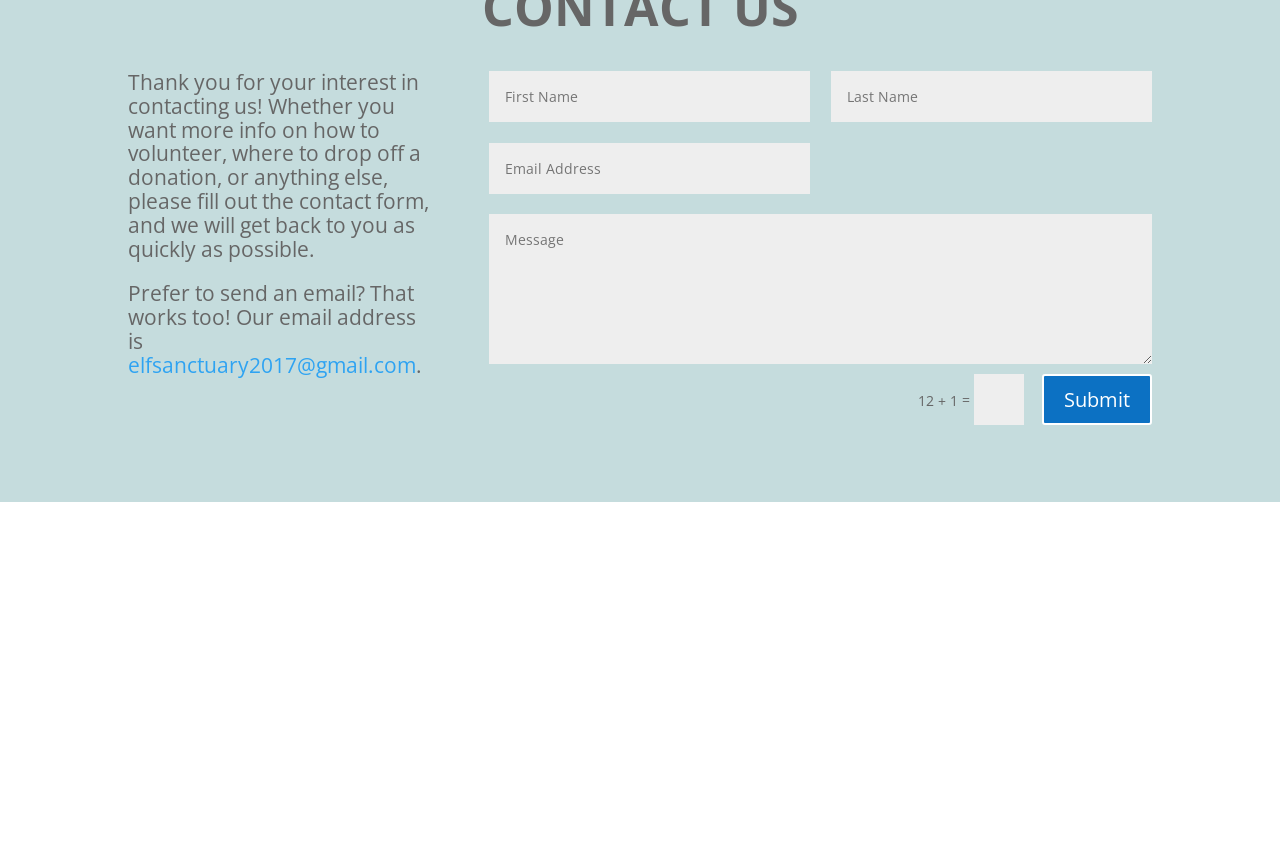What are the two ways to help the organization?
Please answer the question with a single word or phrase, referencing the image.

Donate or help with Amazon Wishlist